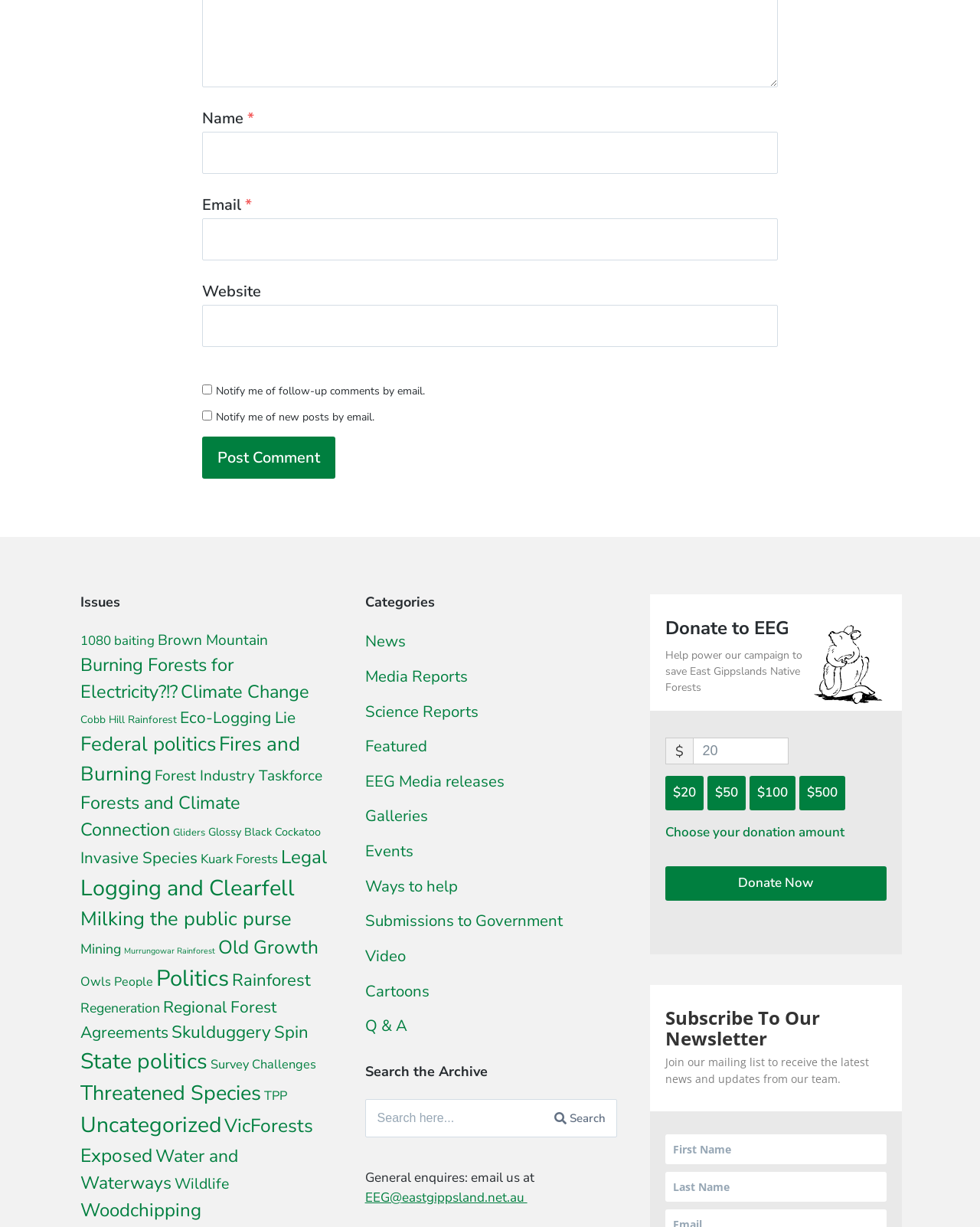Provide a short, one-word or phrase answer to the question below:
How many categories are listed on the webpage?

14